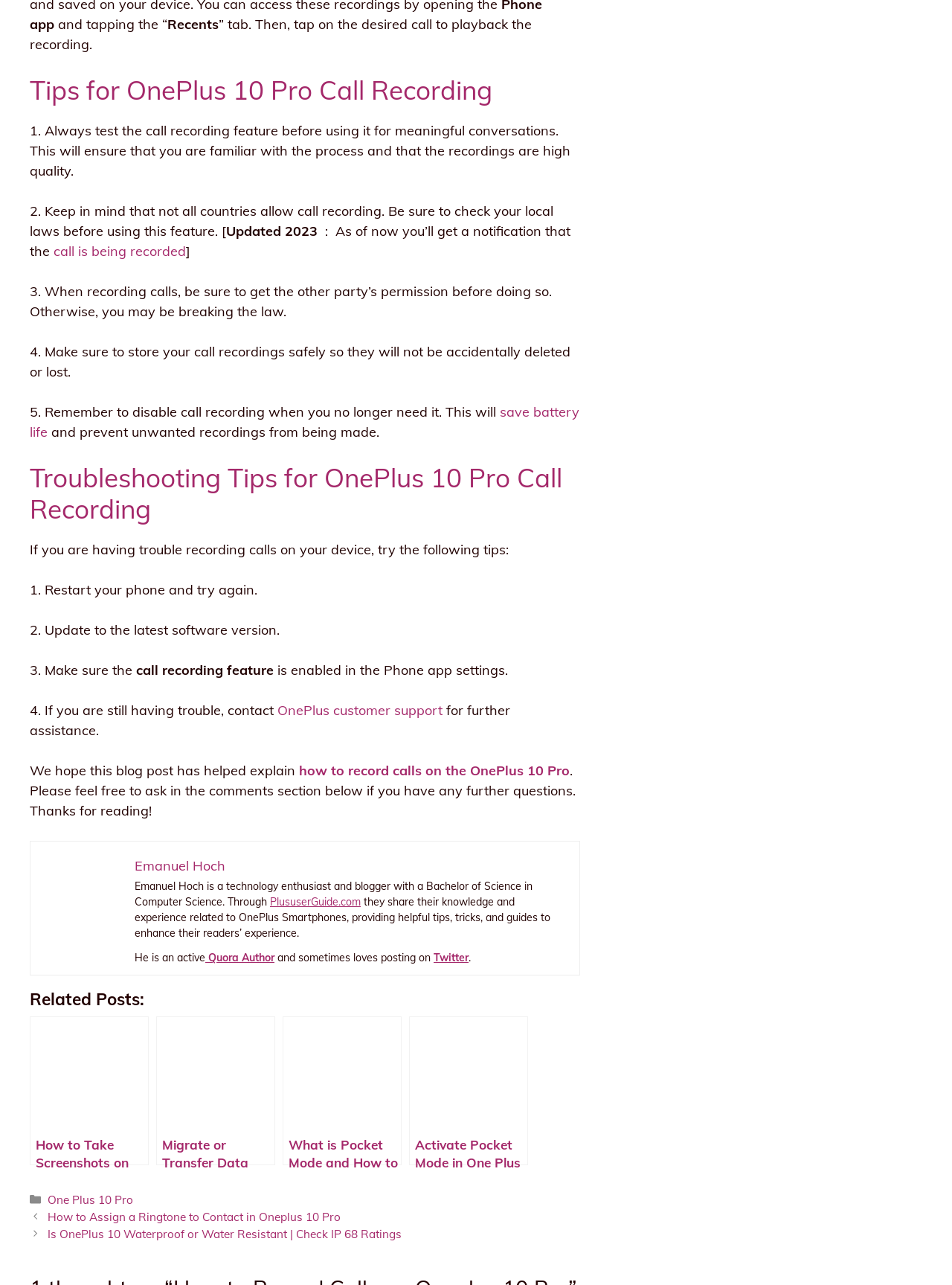Please find the bounding box coordinates for the clickable element needed to perform this instruction: "Contact OnePlus customer support for further assistance".

[0.291, 0.546, 0.465, 0.559]